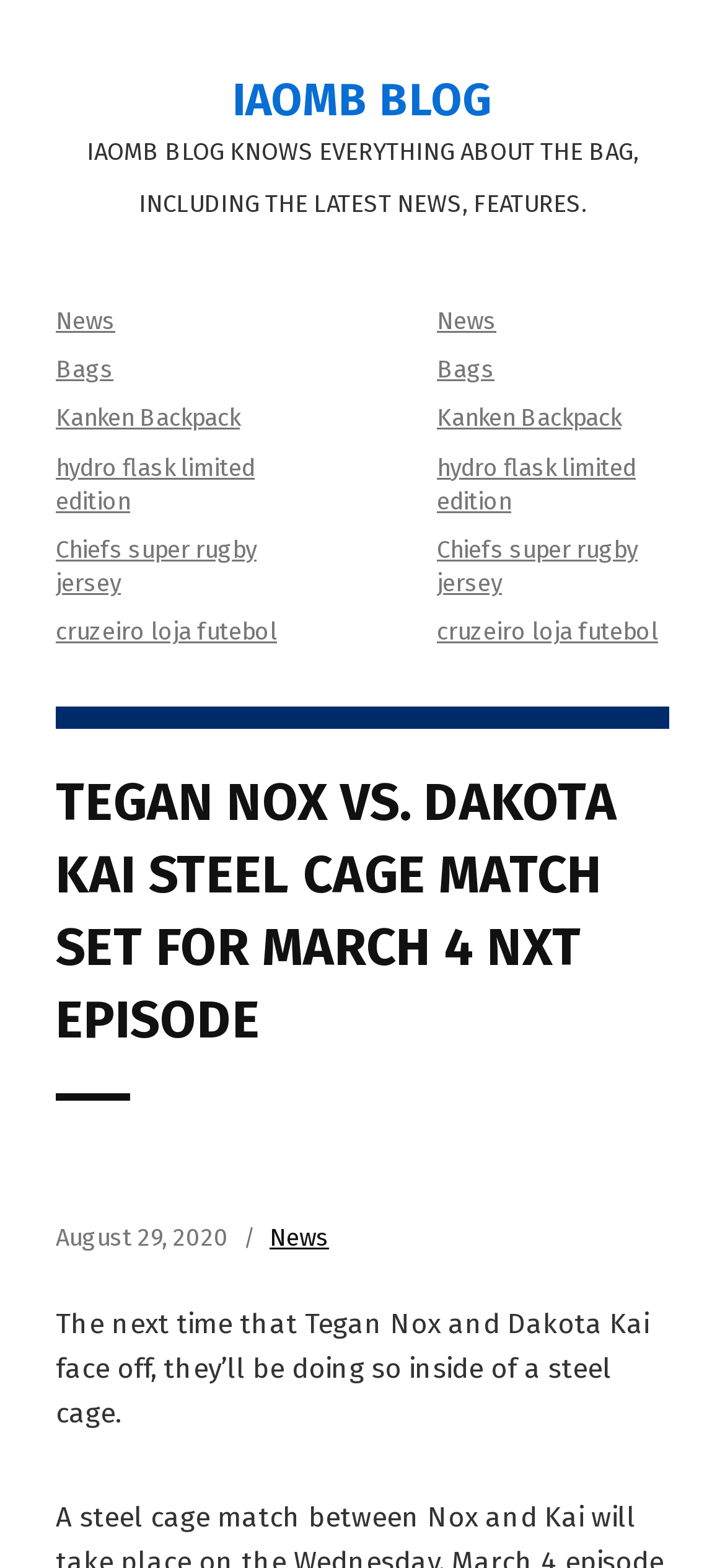From the element description: "Kanken Backpack", extract the bounding box coordinates of the UI element. The coordinates should be expressed as four float numbers between 0 and 1, in the order [left, top, right, bottom].

[0.603, 0.258, 0.856, 0.276]